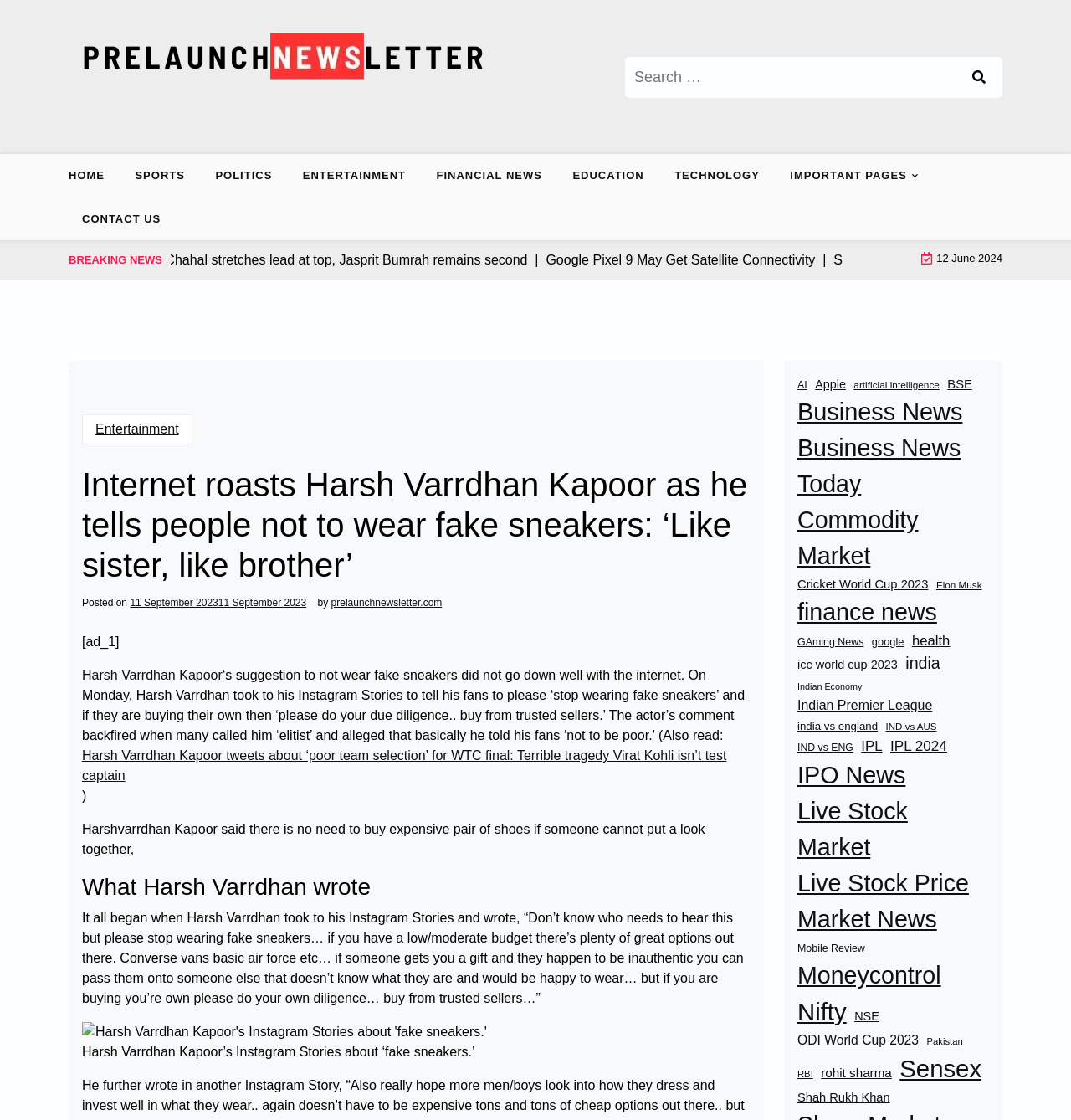Provide an in-depth caption for the elements present on the webpage.

This webpage appears to be a news article about Harsh Varrdhan Kapoor, an Indian actor, who faced backlash on the internet for telling people not to wear fake sneakers. The article is divided into several sections, with a prominent heading at the top that reads "Internet roasts Harsh Varrdhan Kapoor as he tells people not to wear fake sneakers: ‘Like sister, like brother’".

At the top of the page, there is a navigation bar with links to various categories such as "HOME", "SPORTS", "POLITICS", and "ENTERTAINMENT". Below this, there is a search bar with a button labeled "Search".

The main content of the article is divided into several sections. The first section has a heading "BREAKING NEWS" and features a brief summary of the news article. Below this, there is a section with a heading that matches the title of the webpage, which provides more details about the incident.

The article includes several links to other news articles and websites, as well as images and figures. One of the images appears to be a screenshot of Harsh Varrdhan Kapoor's Instagram story, where he wrote about not wearing fake sneakers.

The webpage also features a list of related news articles and topics, with links to each one. These topics include business news, cricket, finance, and entertainment, among others.

Overall, the webpage is a news article that provides information about a specific incident involving Harsh Varrdhan Kapoor, with links to related news articles and topics.